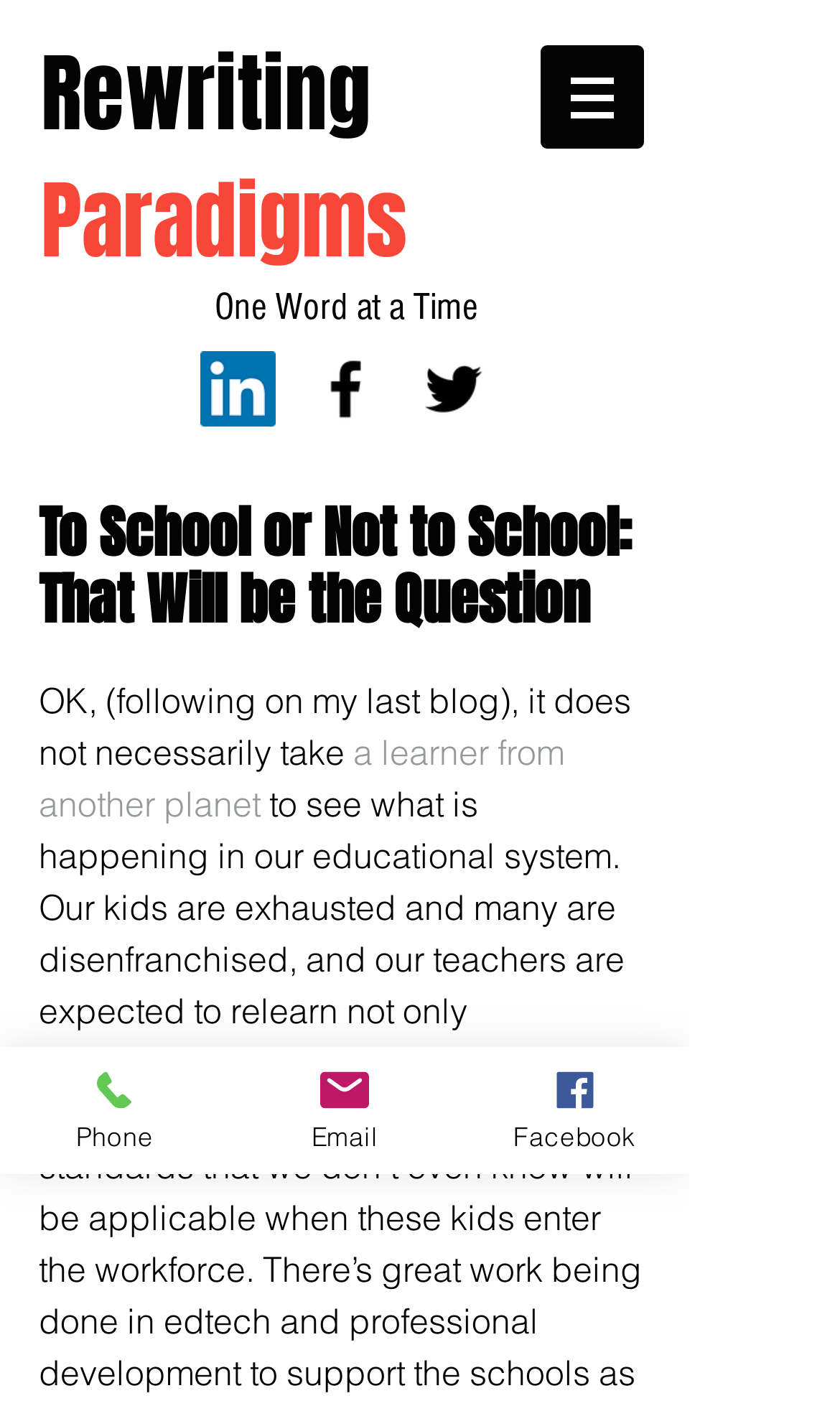Determine the bounding box coordinates of the clickable element to achieve the following action: 'Visit the LinkedIn social media page'. Provide the coordinates as four float values between 0 and 1, formatted as [left, top, right, bottom].

[0.238, 0.25, 0.328, 0.303]